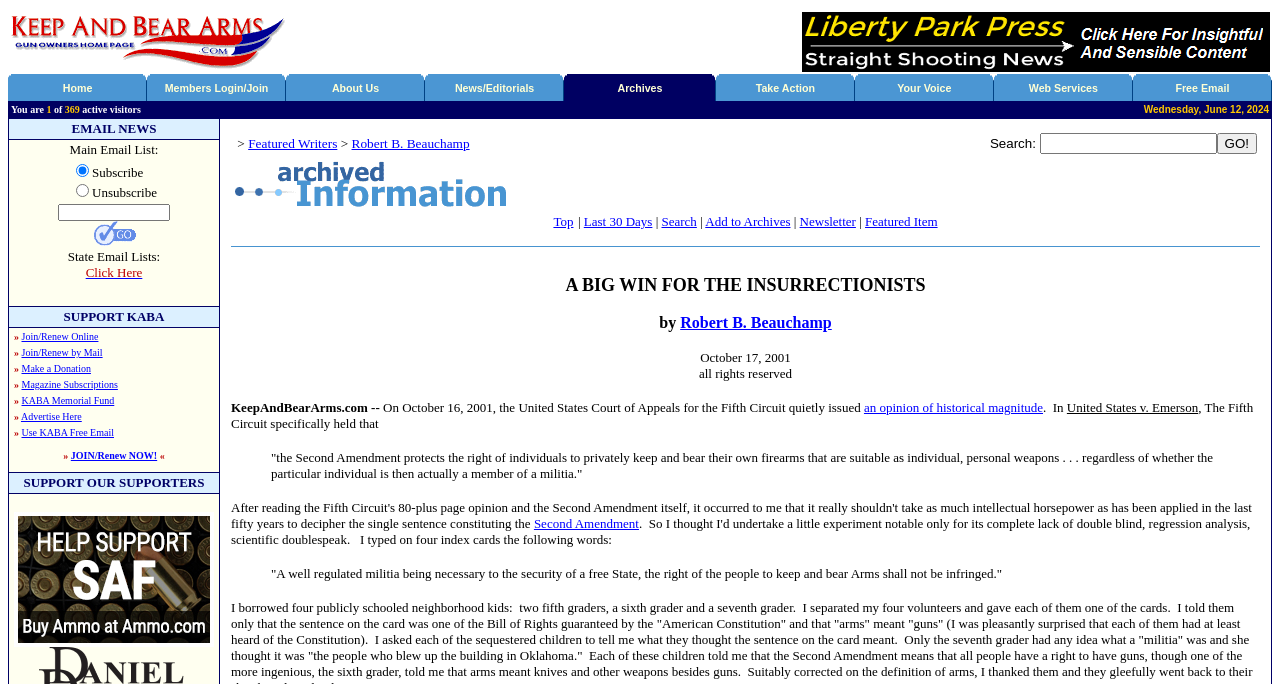Generate an in-depth caption that captures all aspects of the webpage.

This webpage is dedicated to protecting the 2nd Amendment, which is the right to keep and bear arms. At the top of the page, there is a logo with the text "Keep and Bear Arms" and an image. Below this, there is a navigation menu with 11 items, including "Home", "Members Login/Join", "About Us", "News/Editorials", "Archives", "Take Action", "Your Voice", "Web Services", and "Free Email". Each item in the menu is separated by a small image.

To the right of the navigation menu, there is a section that displays the number of active visitors, which is 369, and the current date, which is Wednesday, June 12, 2024. Below this, there is a table with a title "EMAIL NEWS" and a subscription form for a newsletter.

The overall layout of the page is organized, with clear headings and concise text. The use of images and icons adds visual appeal to the page.